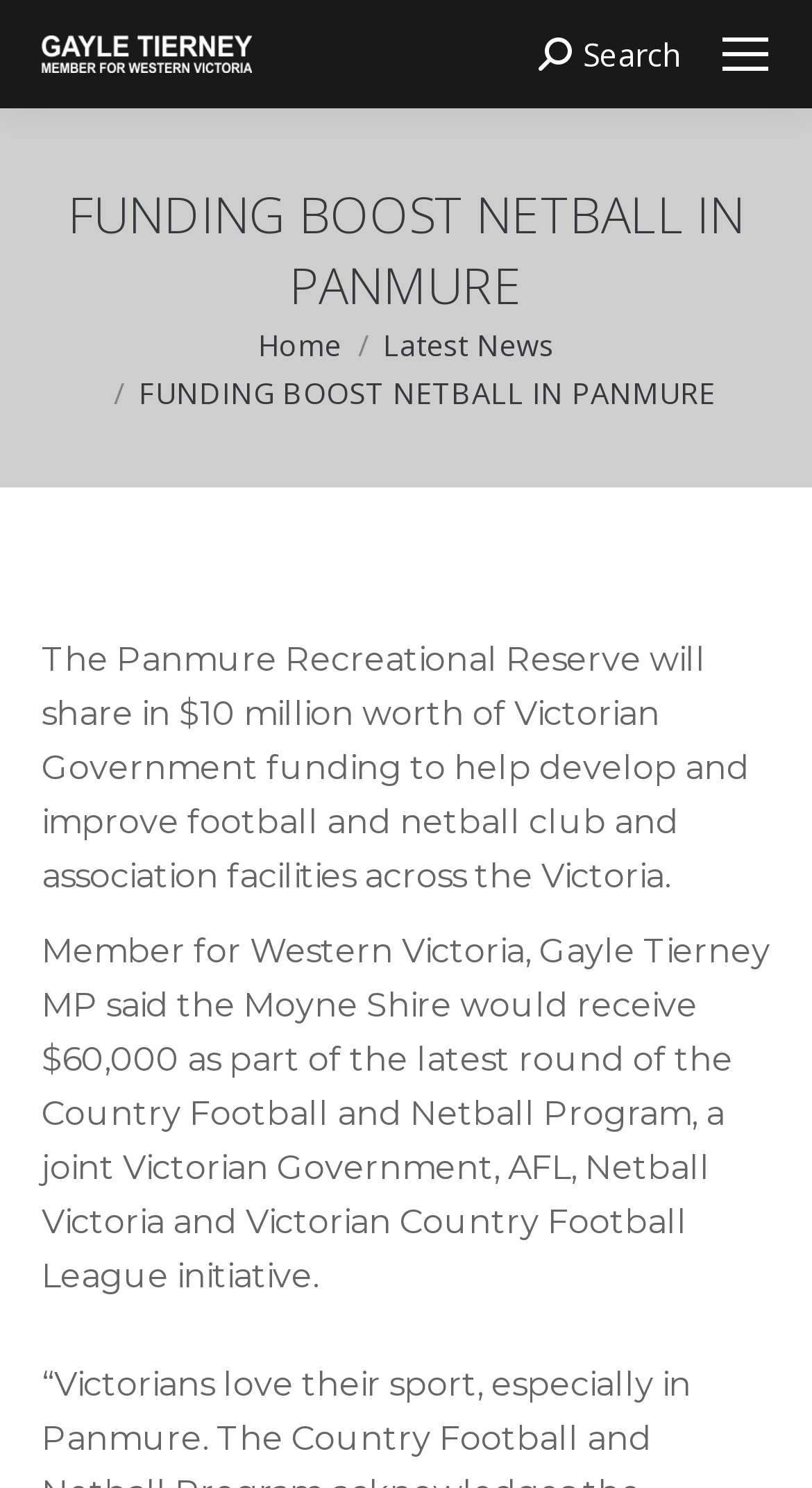Please determine the bounding box coordinates for the UI element described as: "alt="Gayle Tierney"".

[0.051, 0.01, 0.31, 0.062]